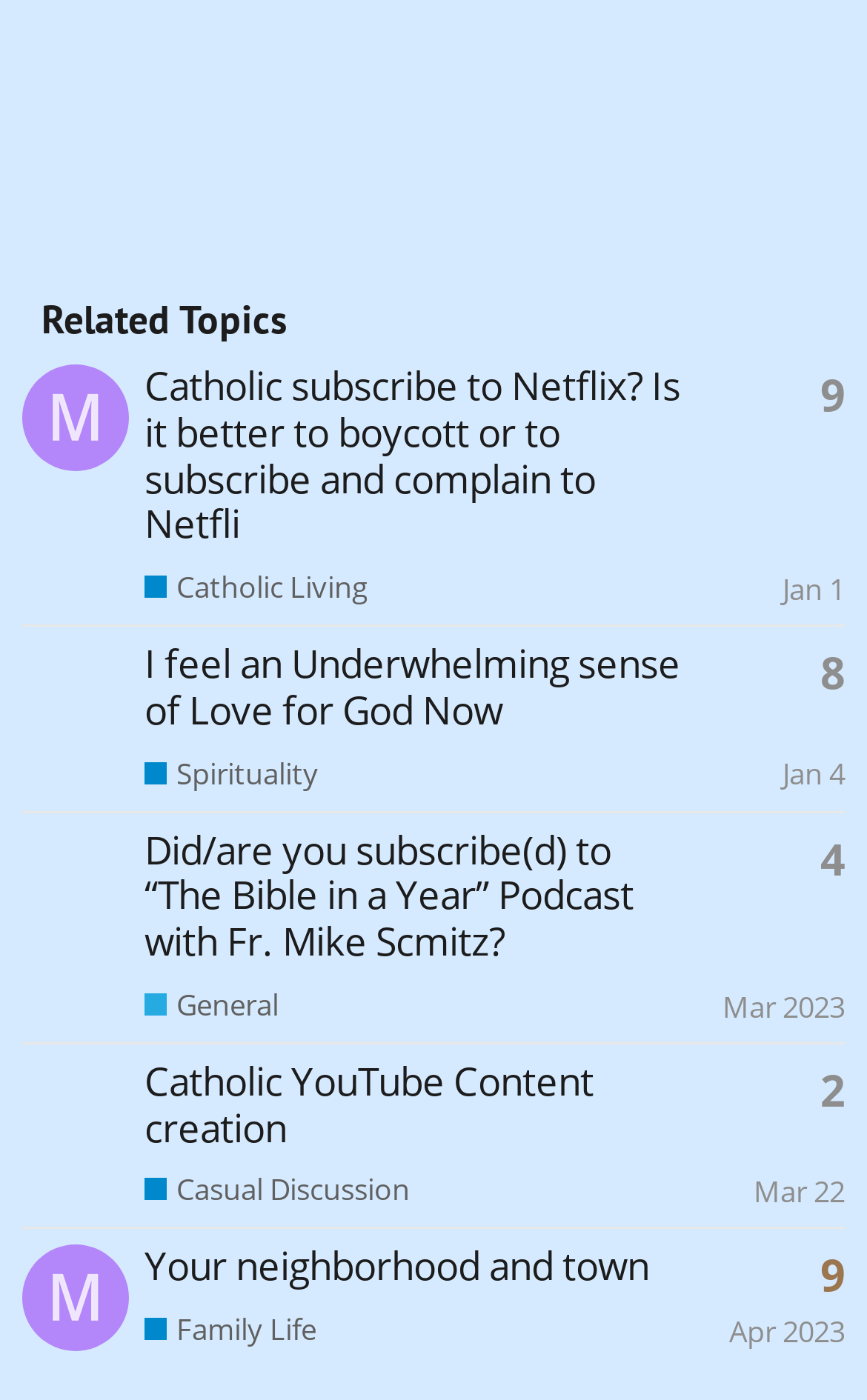From the given element description: "Catholic Living", find the bounding box for the UI element. Provide the coordinates as four float numbers between 0 and 1, in the order [left, top, right, bottom].

[0.167, 0.408, 0.424, 0.433]